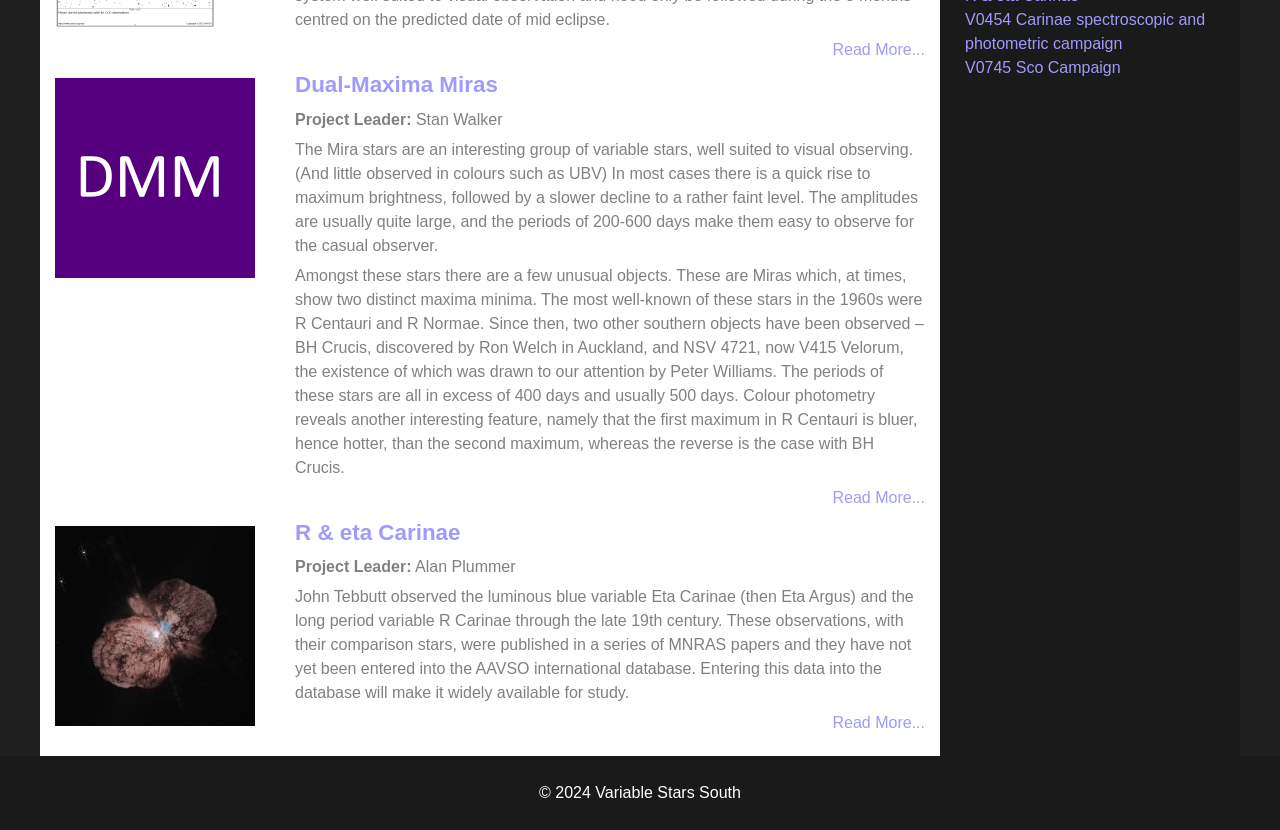Give the bounding box coordinates for the element described as: "Read More...".

[0.65, 0.585, 0.723, 0.614]